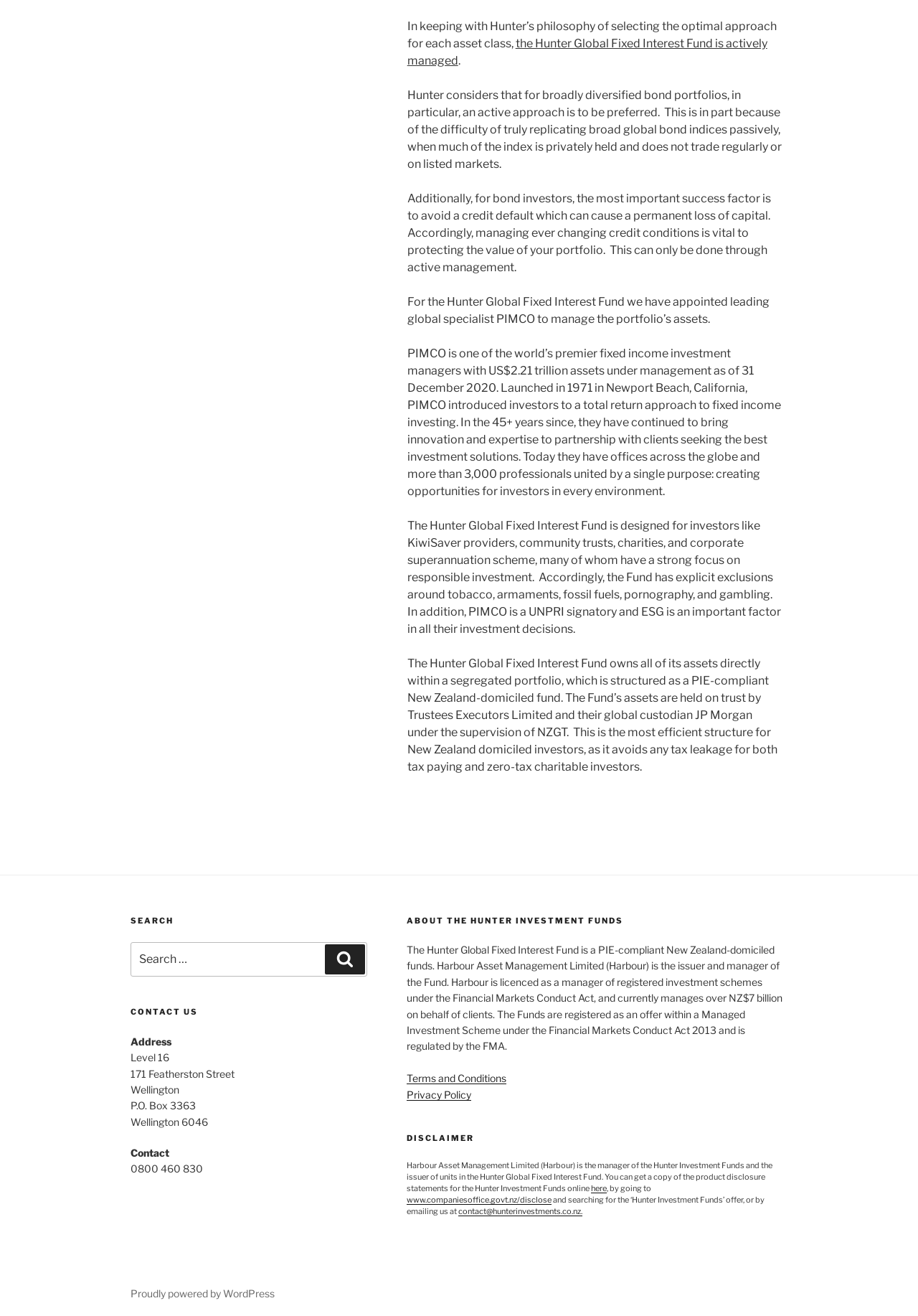Answer succinctly with a single word or phrase:
What is the structure of the Hunter Global Fixed Interest Fund?

Segregated portfolio